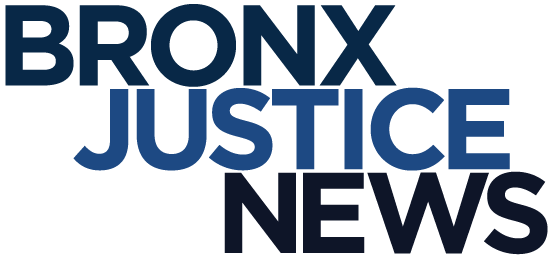Create an exhaustive description of the image.

The image prominently features the logo of "Bronx Justice News," which is rendered in a bold and modern font. The name is styled in a combination of dark navy and vibrant blue hues, emphasizing the strong visual identity of the publication. This logo symbolizes the news outlet's commitment to delivering impactful stories and coverage related to justice and current events within the Bronx area. Positioned within a news article, it underscores the platform's focus on important local issues and updates.